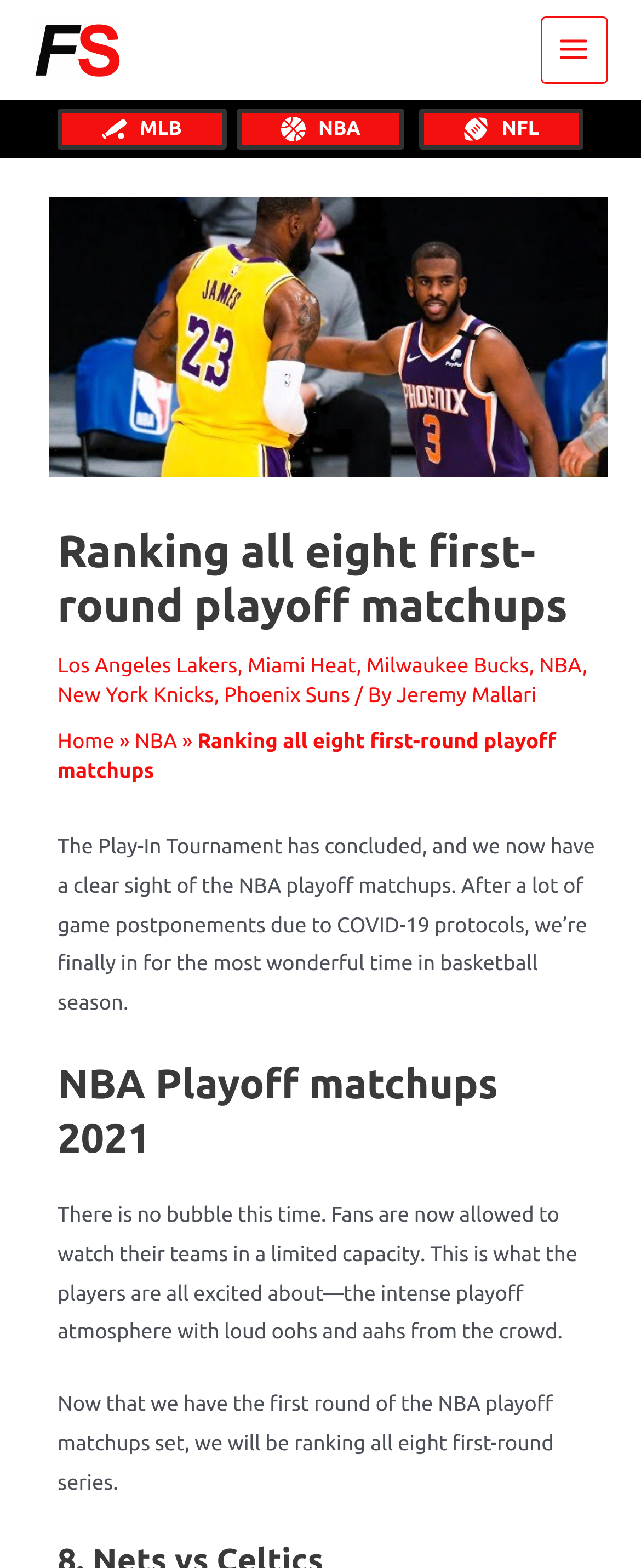Use a single word or phrase to answer the following:
Is the NBA playoff atmosphere described as intense?

Yes